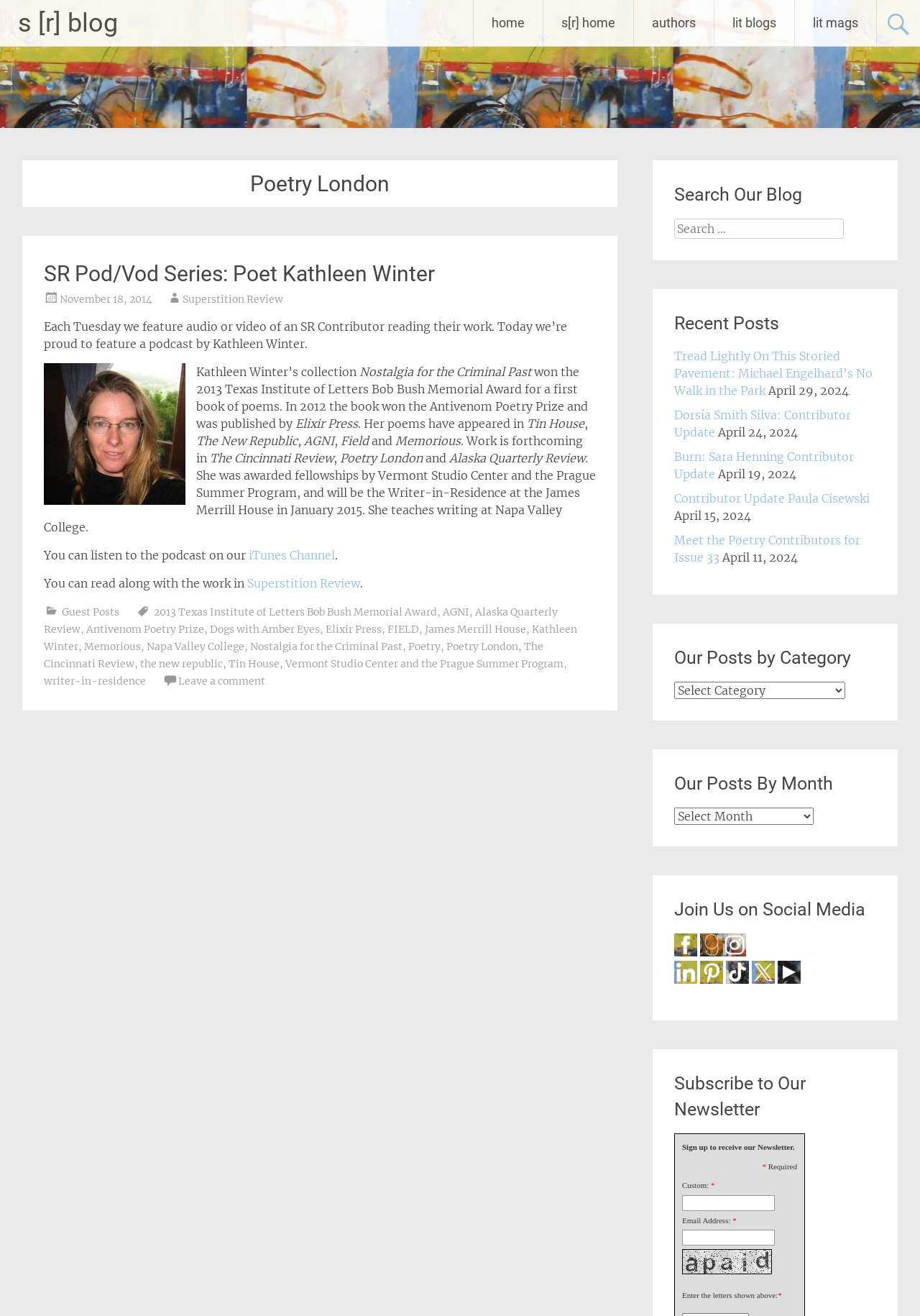Identify the bounding box coordinates of the region I need to click to complete this instruction: "listen to the podcast on iTunes Channel".

[0.27, 0.416, 0.364, 0.427]